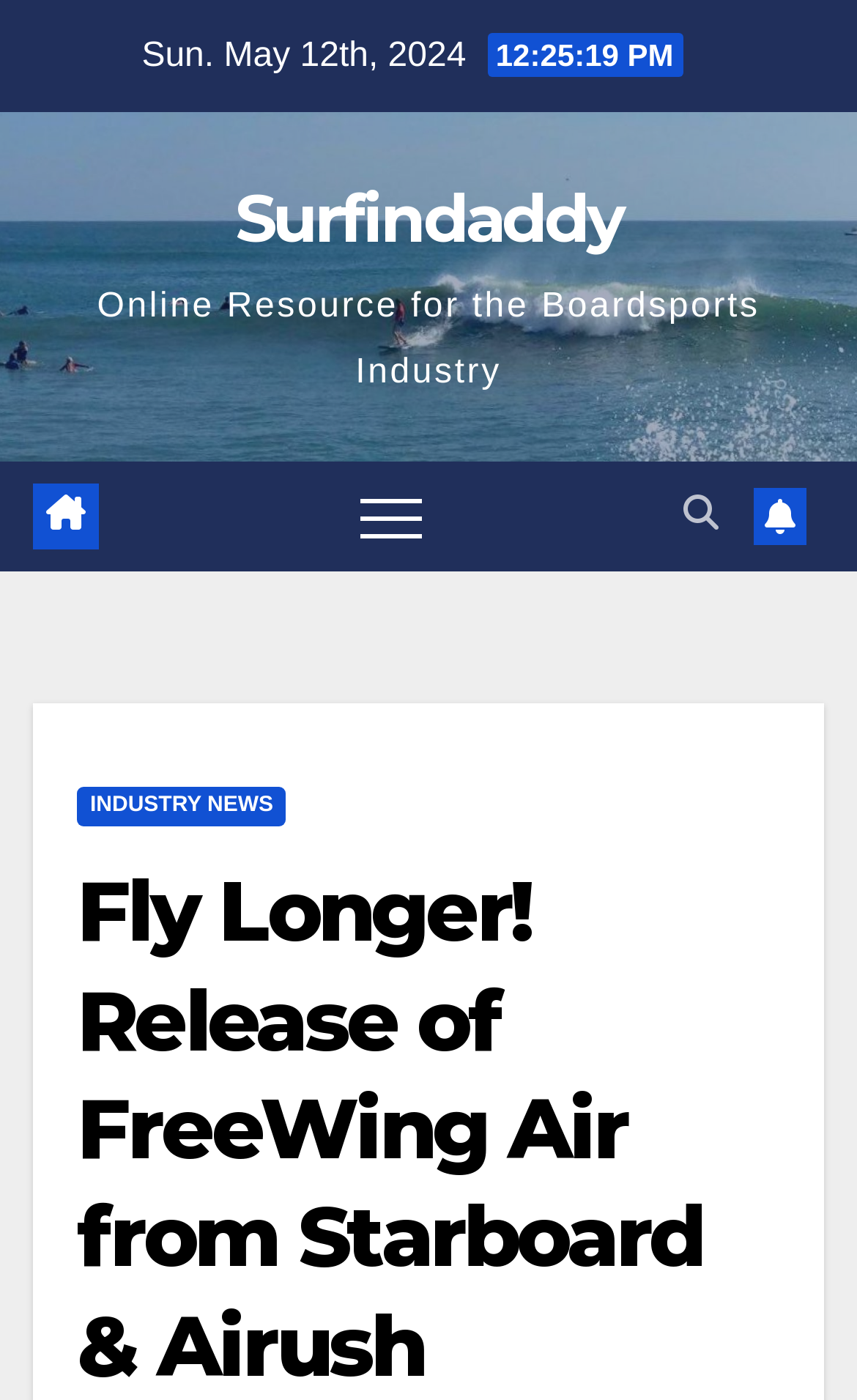Answer the question in a single word or phrase:
What is the category of the latest article?

INDUSTRY NEWS